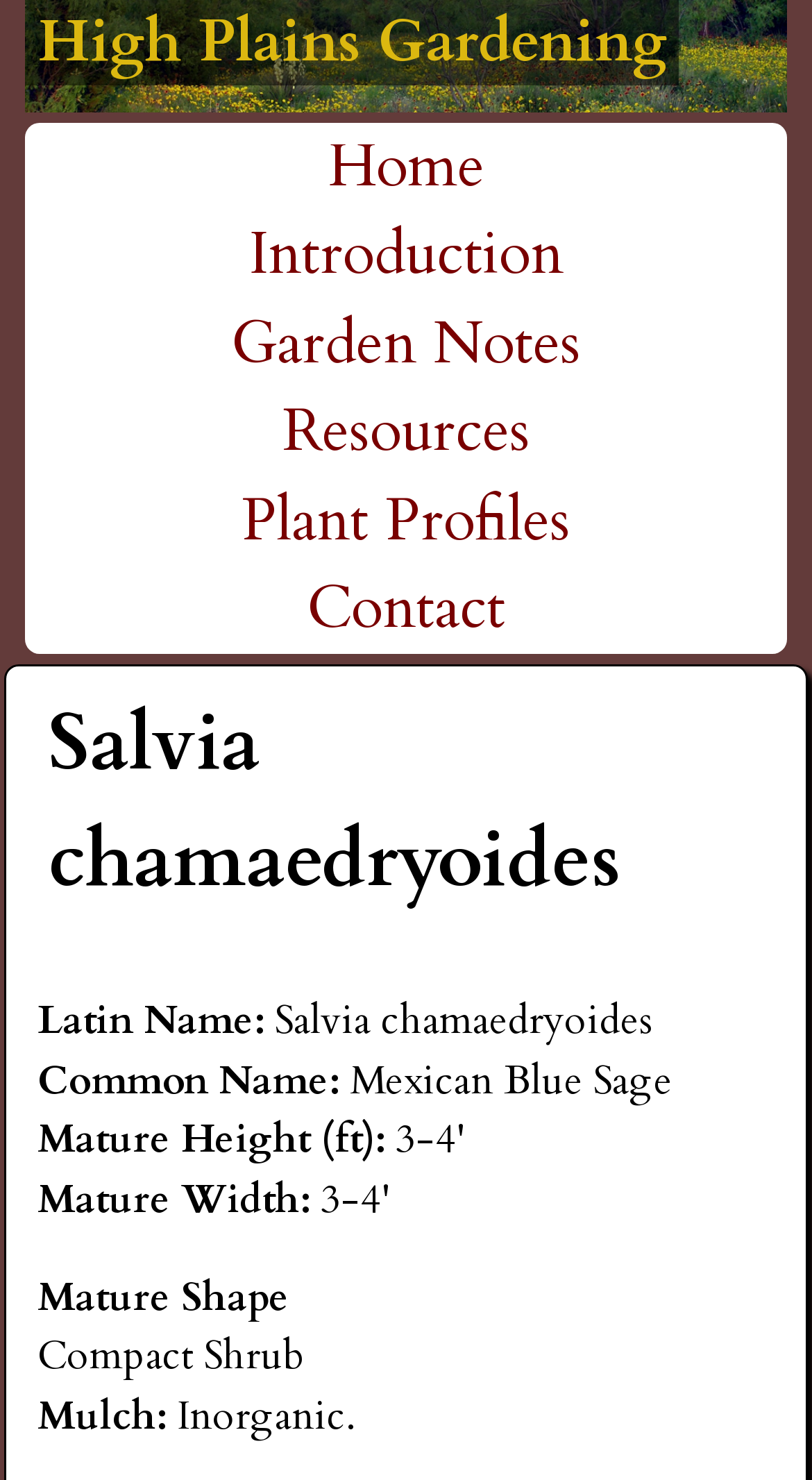Identify the coordinates of the bounding box for the element described below: "Home". Return the coordinates as four float numbers between 0 and 1: [left, top, right, bottom].

[0.396, 0.081, 0.604, 0.143]